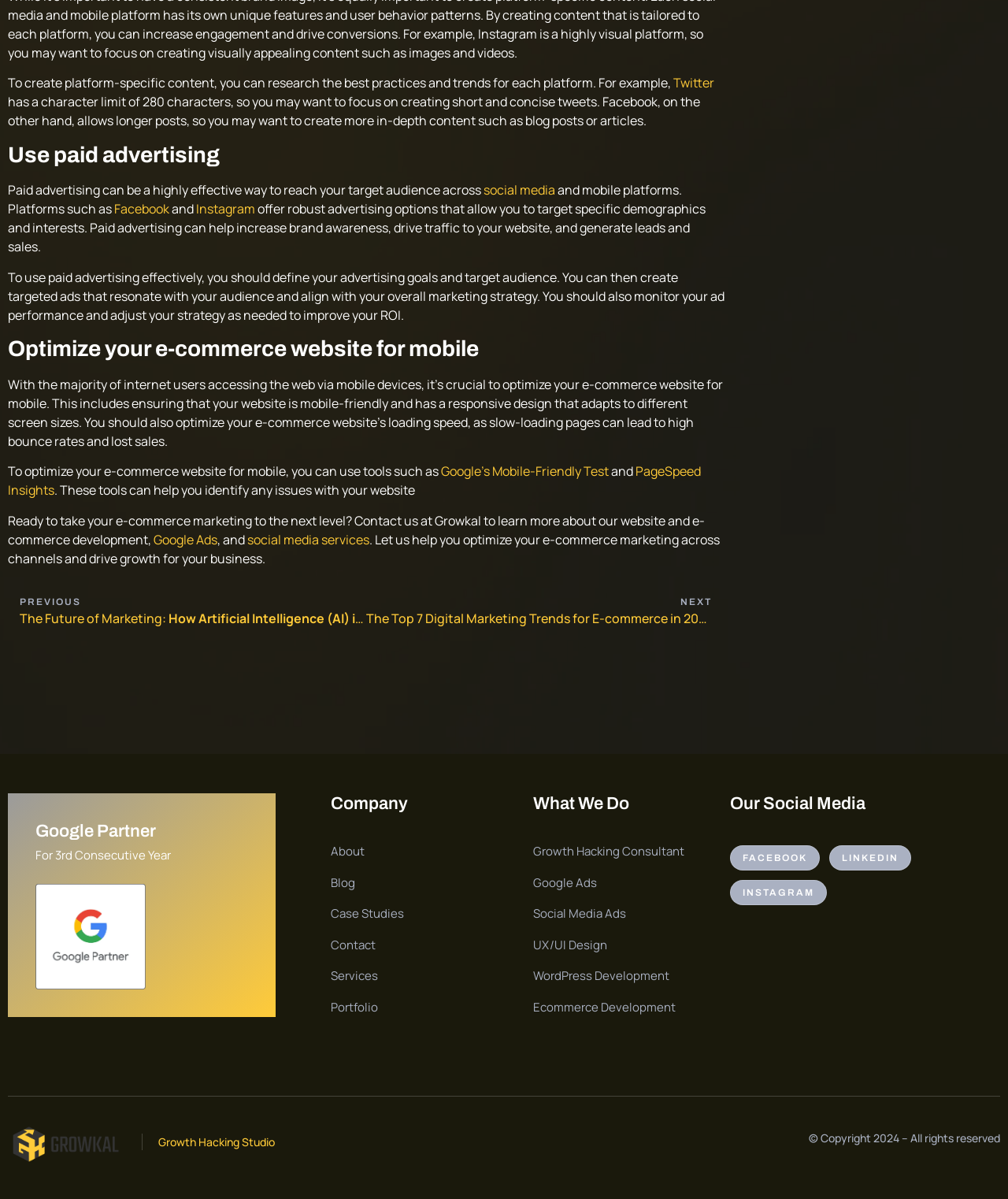Find and indicate the bounding box coordinates of the region you should select to follow the given instruction: "Select the 'English' language option".

None